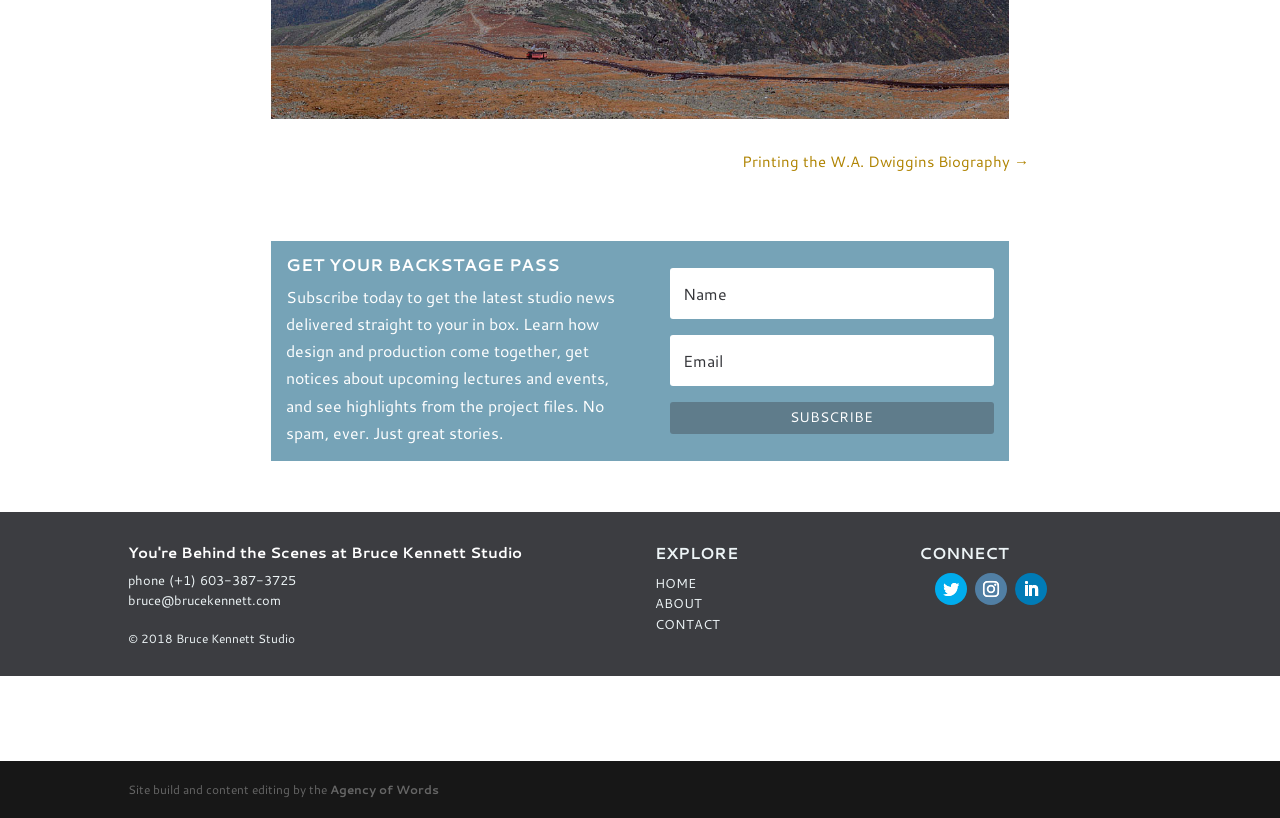What is the phone number?
Based on the screenshot, give a detailed explanation to answer the question.

I found the phone number by looking at the StaticText element with the text 'phone (+1) 603-387-3725' located at the bottom left of the webpage.